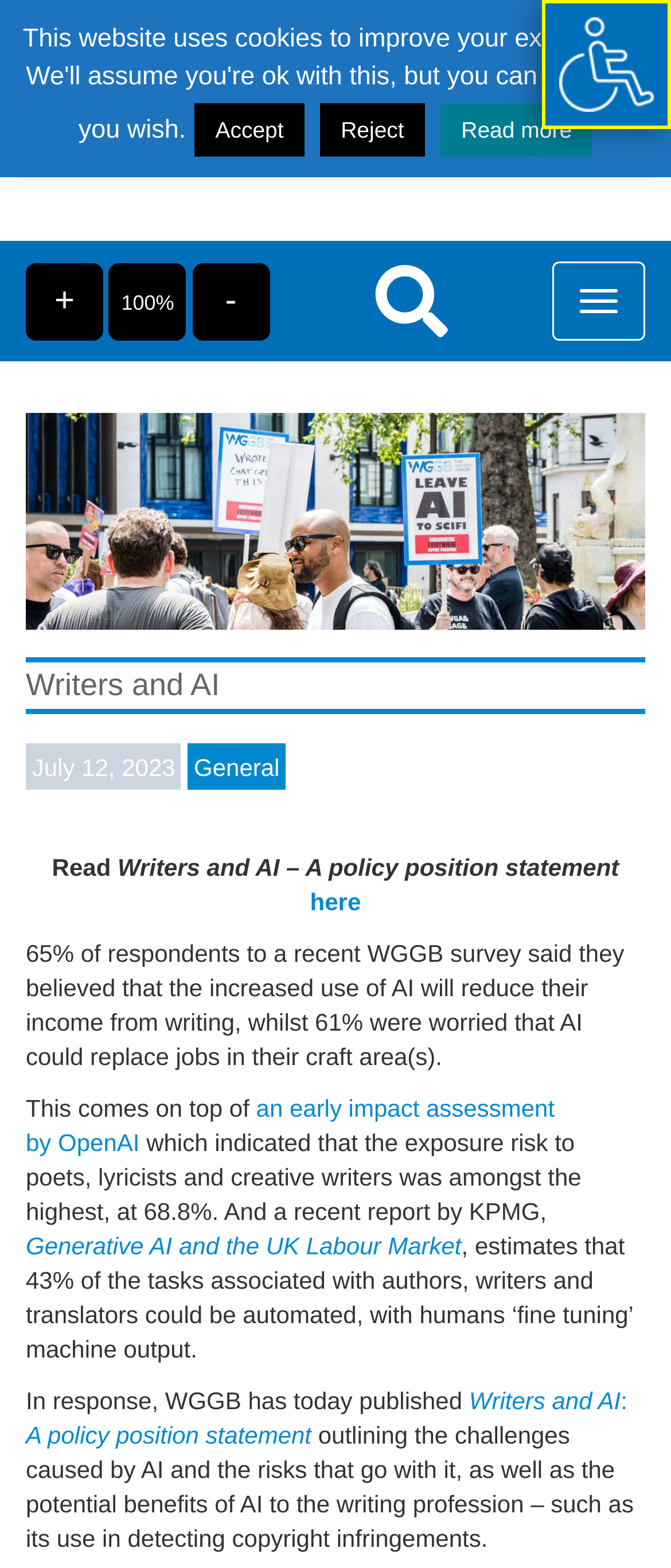What is the exposure risk to poets, lyricists, and creative writers according to an early impact assessment by OpenAI?
Provide a comprehensive and detailed answer to the question.

According to the webpage, an early impact assessment by OpenAI indicated that the exposure risk to poets, lyricists, and creative writers was amongst the highest, at 68.8%.